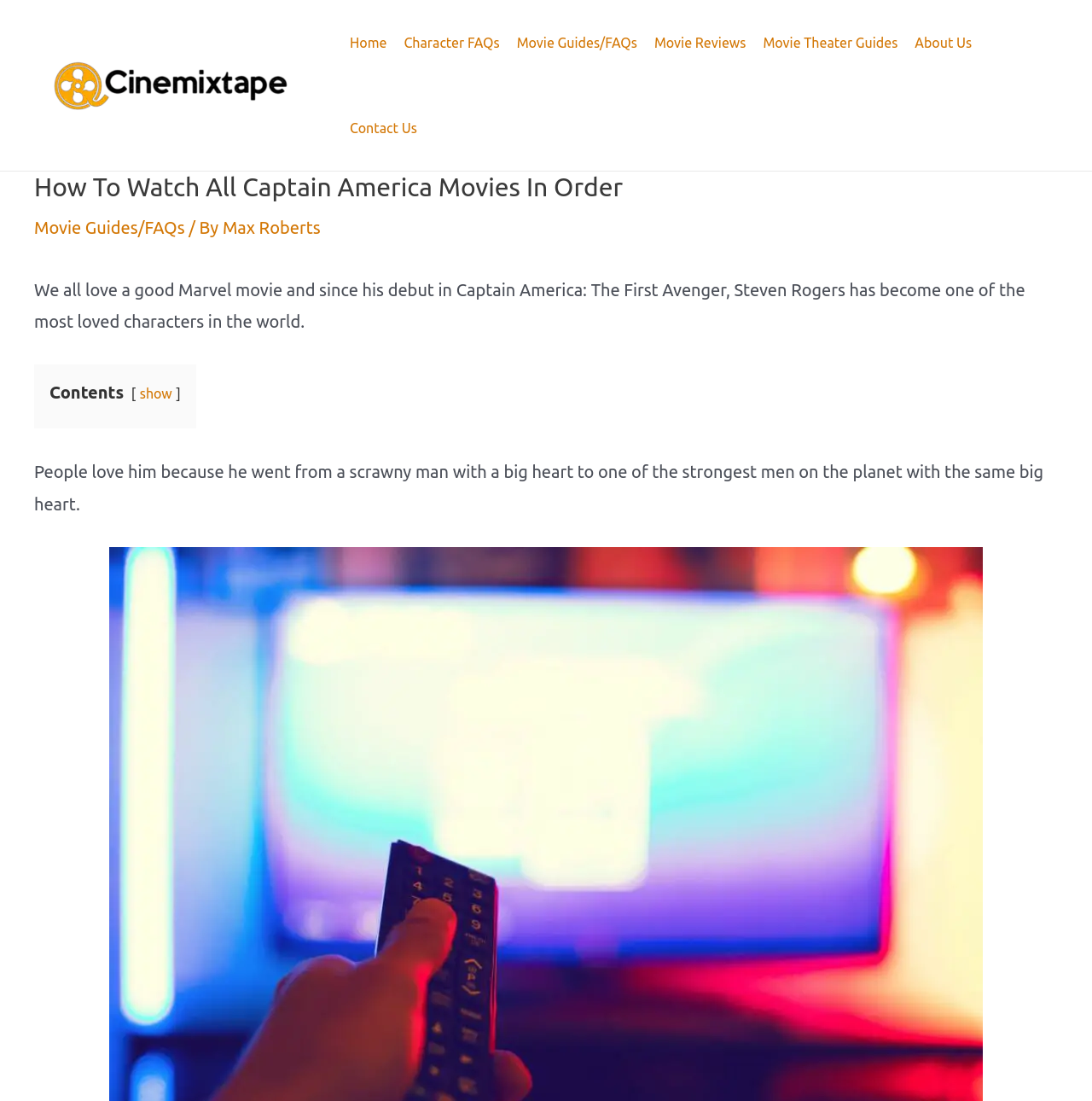Please locate the bounding box coordinates of the element's region that needs to be clicked to follow the instruction: "visit movie guides and faqs". The bounding box coordinates should be provided as four float numbers between 0 and 1, i.e., [left, top, right, bottom].

[0.465, 0.0, 0.591, 0.078]